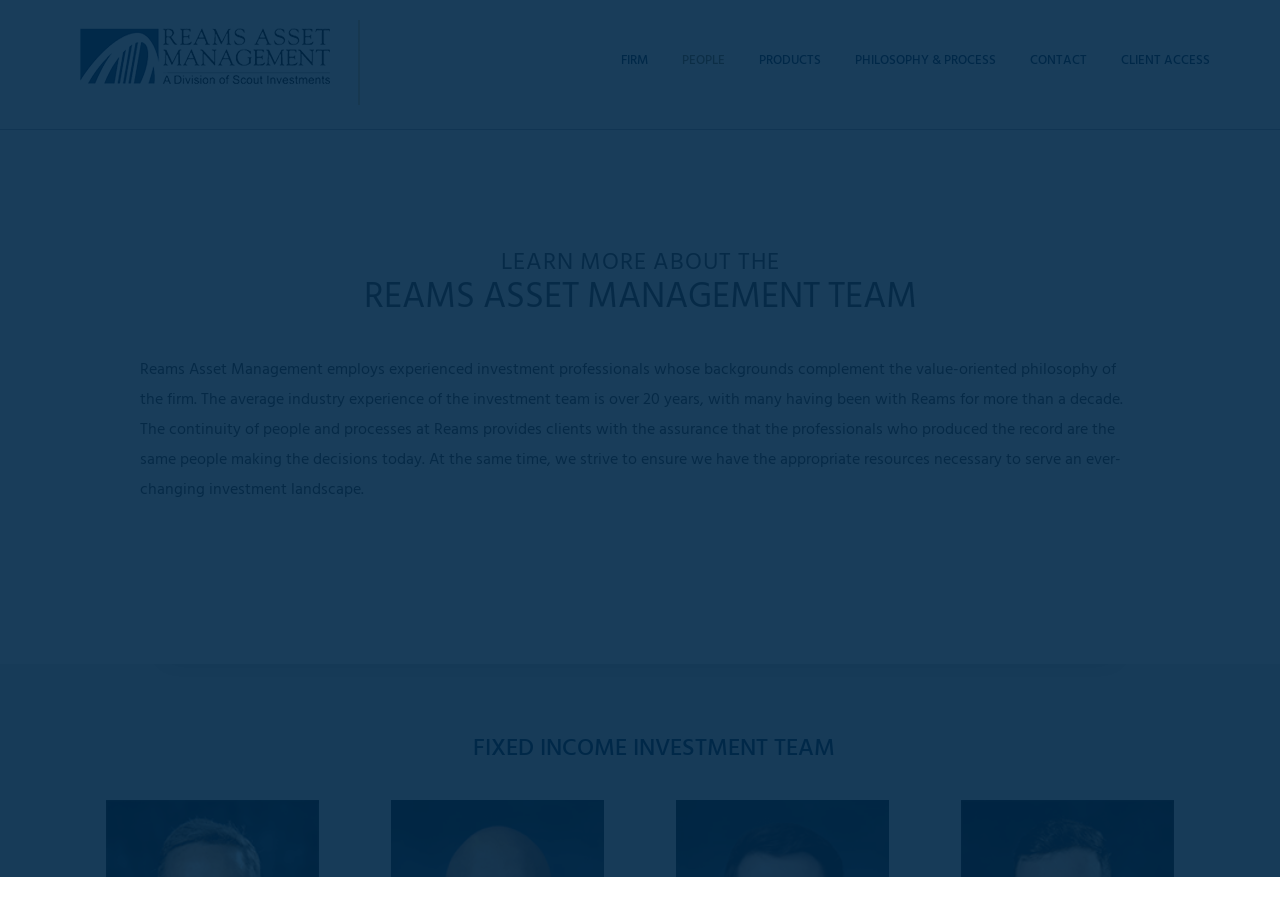Examine the image and give a thorough answer to the following question:
What is the focus of the investment professionals' philosophy?

I found this information in the StaticText element that describes the Reams Asset Management team. It states that the team's philosophy is 'value-oriented'.